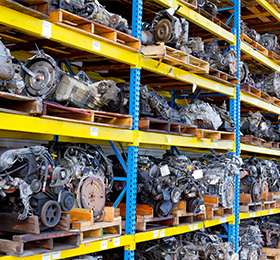Provide an extensive narrative of what is shown in the image.

The image features a well-organized automotive salvage yard showcasing a variety of used transmissions stacked on wooden pallets within a sturdy shelving unit. The vibrant blue and yellow colors of the metal shelving contrast with the metallic finishes of the transmissions, highlighting the industrial nature of the setting. Each transmission appears to be carefully placed, suggesting a systematic inventory of parts available for sale. This image is associated with the theme of automotive repairs, particularly focusing on the benefits of used transmissions as highlighted in an accompanying article. The article discusses various alternatives for transmission replacement, emphasizing cost-effectiveness and the importance of quality assurance from trusted suppliers.